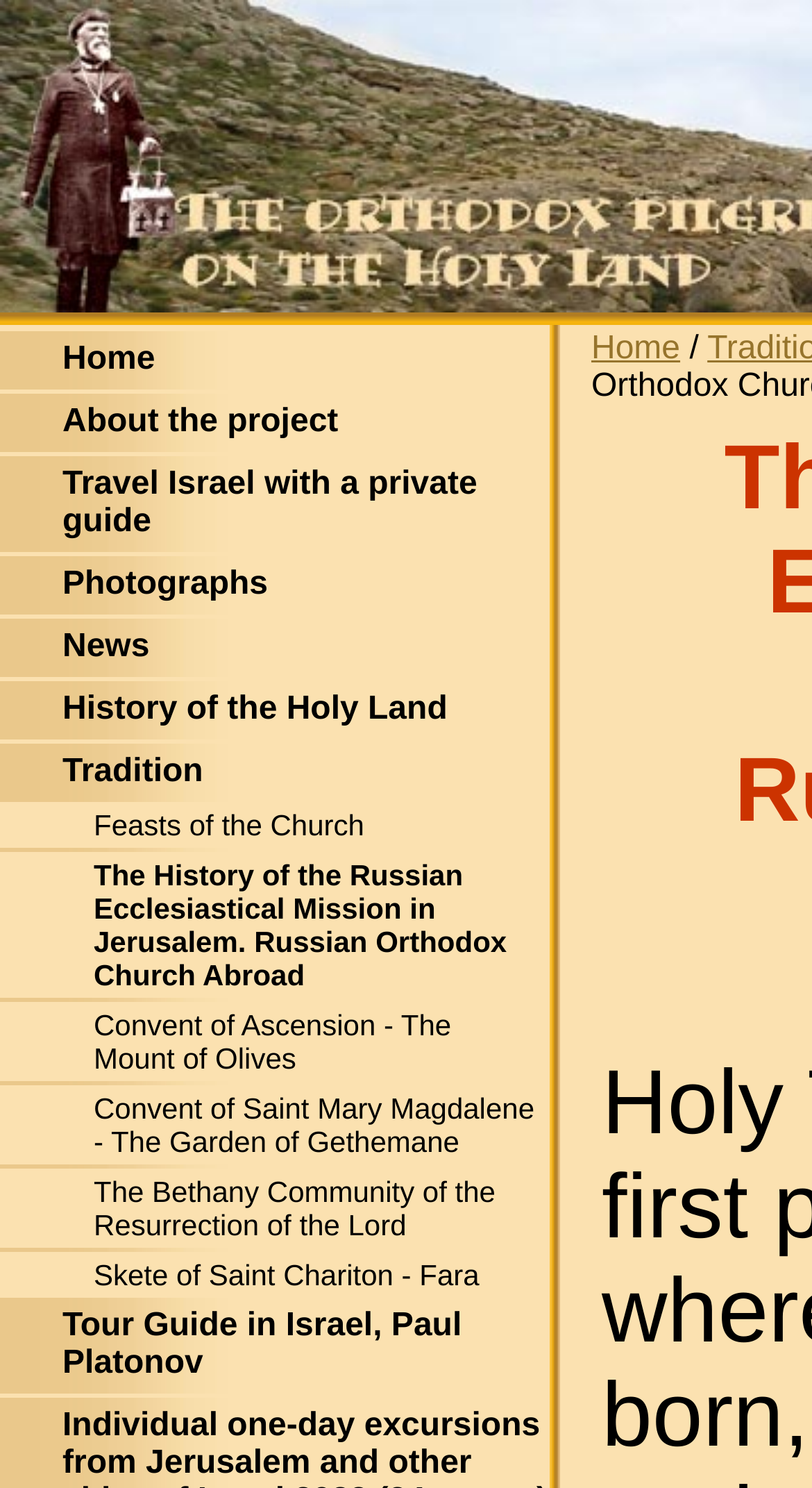How many links are in the top navigation bar?
Examine the image and give a concise answer in one word or a short phrase.

7